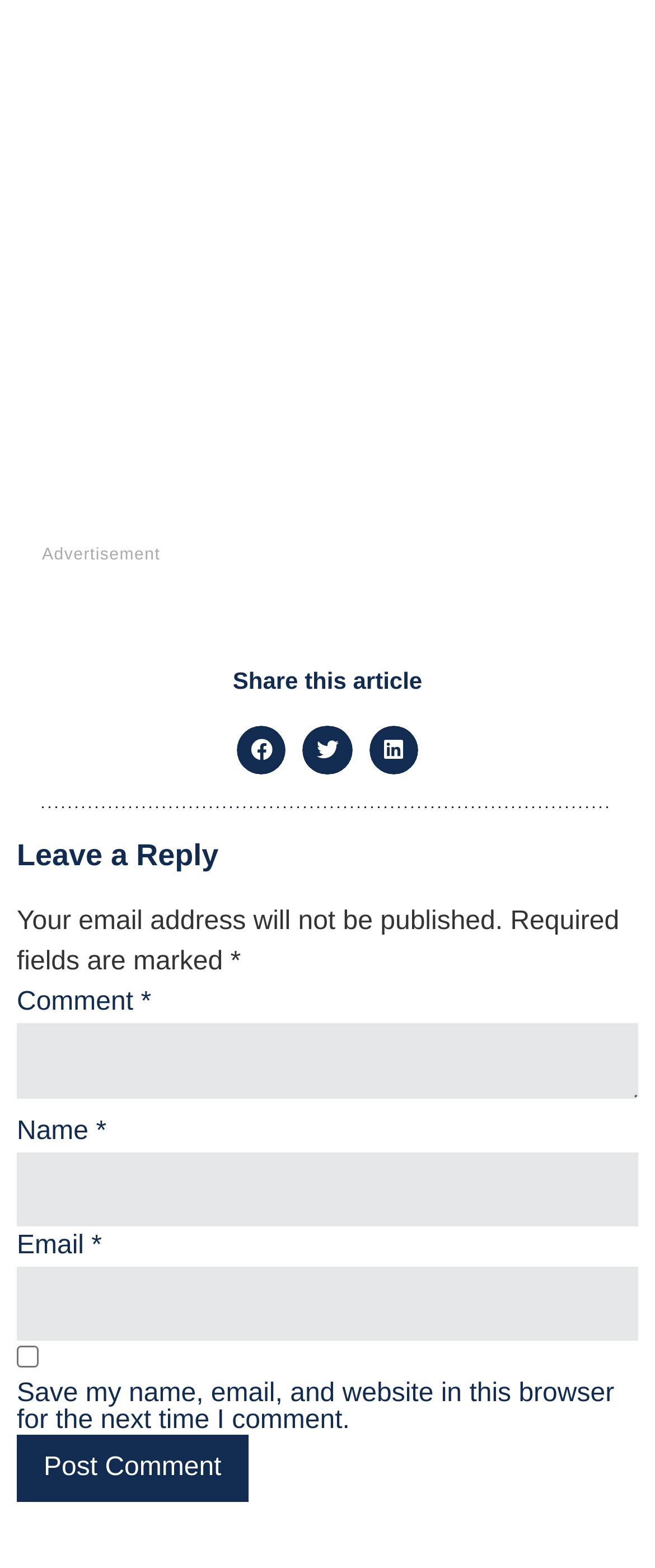Answer this question in one word or a short phrase: What is the purpose of the checkbox?

Save user data